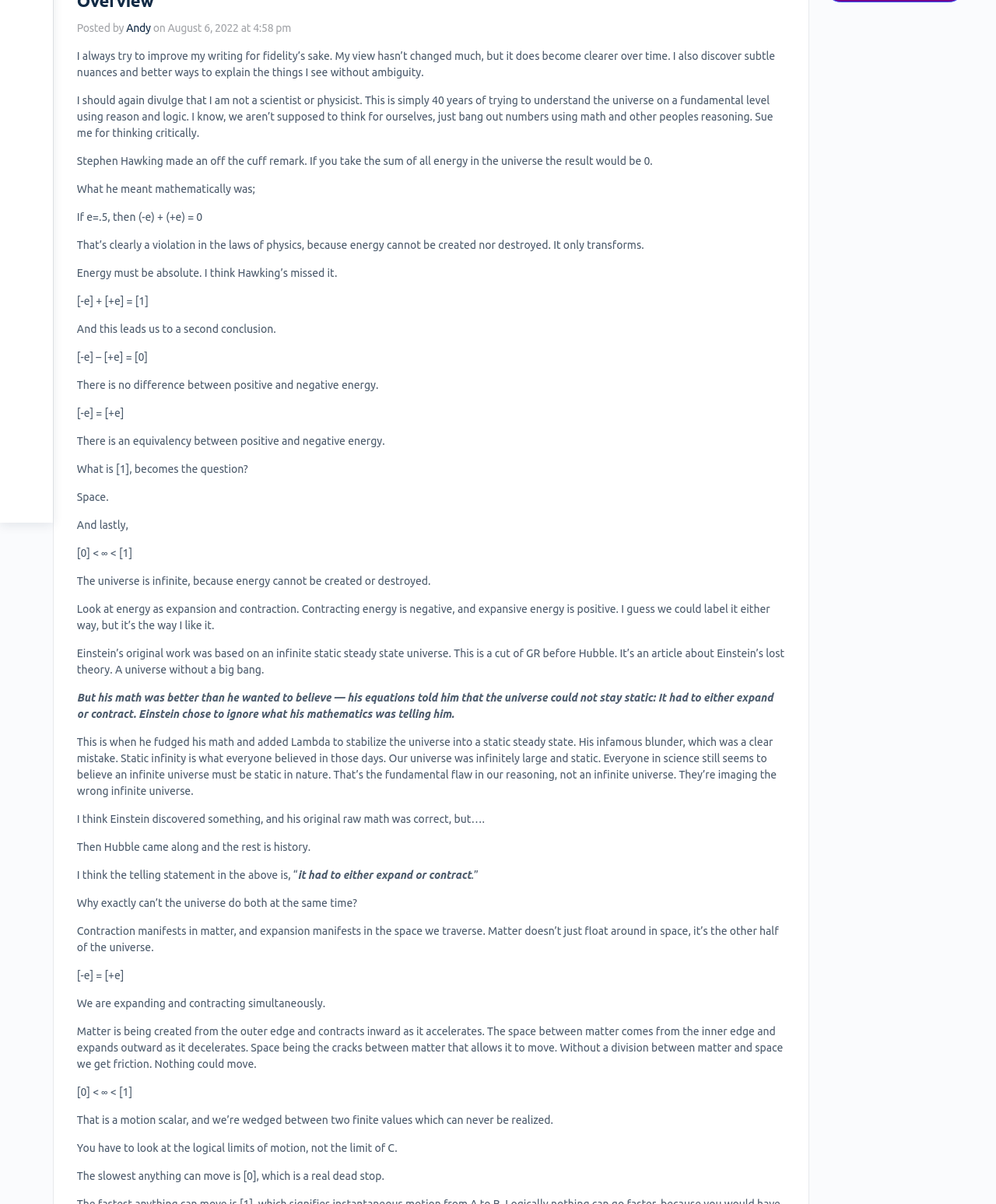Determine the bounding box for the HTML element described here: "Andy". The coordinates should be given as [left, top, right, bottom] with each number being a float between 0 and 1.

[0.158, 0.018, 0.183, 0.028]